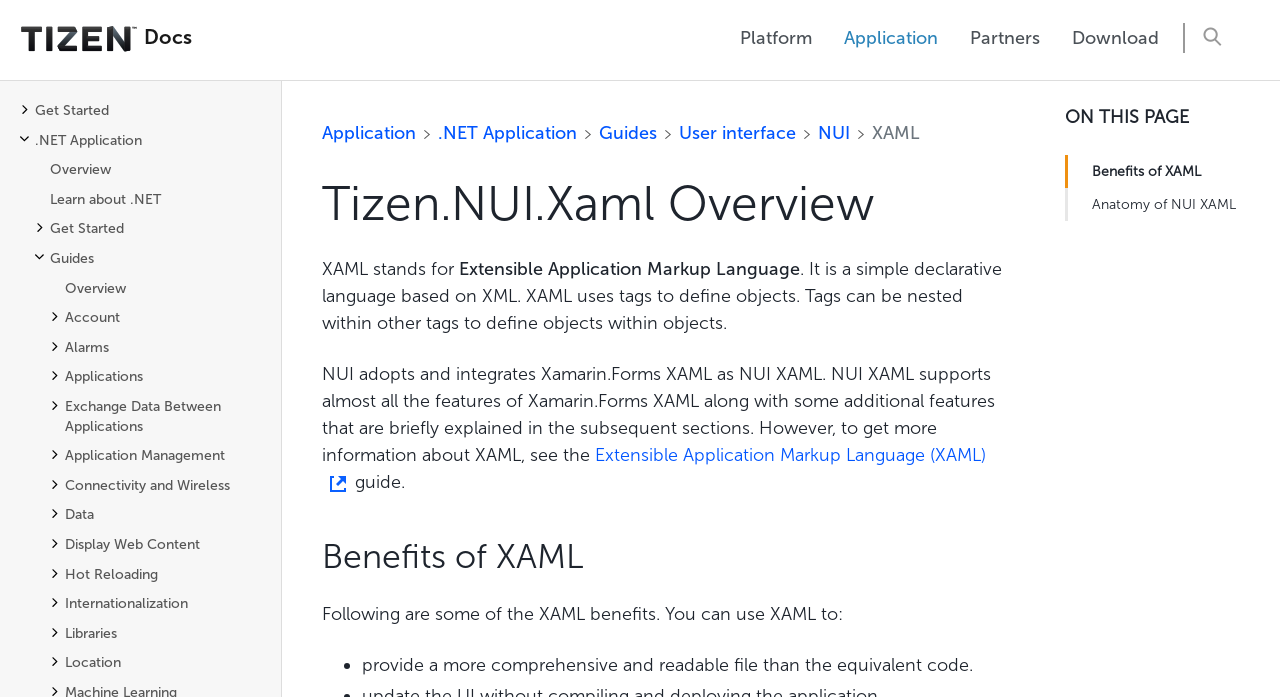Please identify the bounding box coordinates for the region that you need to click to follow this instruction: "Share the article".

None